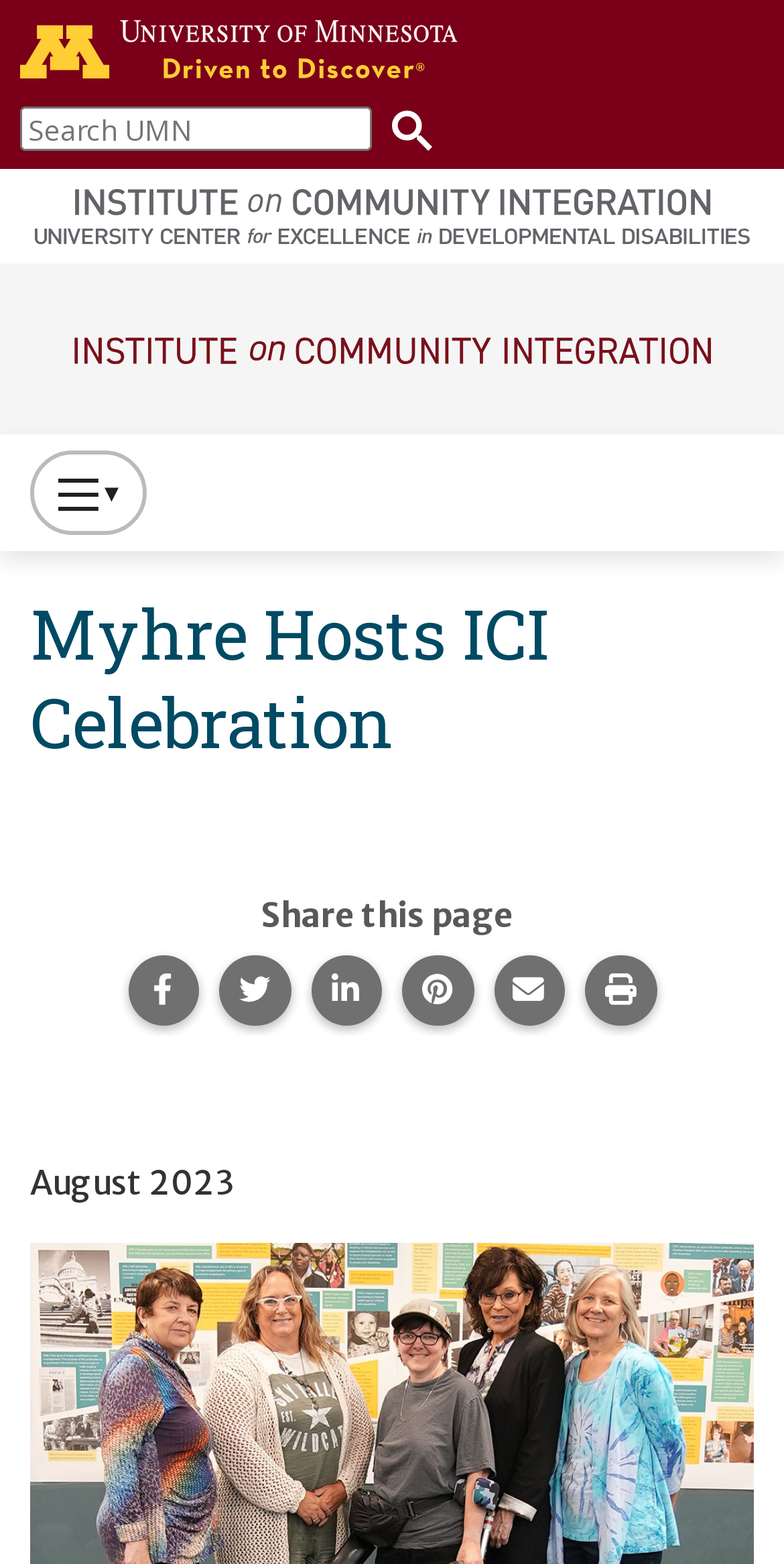Please provide the bounding box coordinates for the UI element as described: "Print this page.". The coordinates must be four floats between 0 and 1, represented as [left, top, right, bottom].

[0.746, 0.61, 0.837, 0.656]